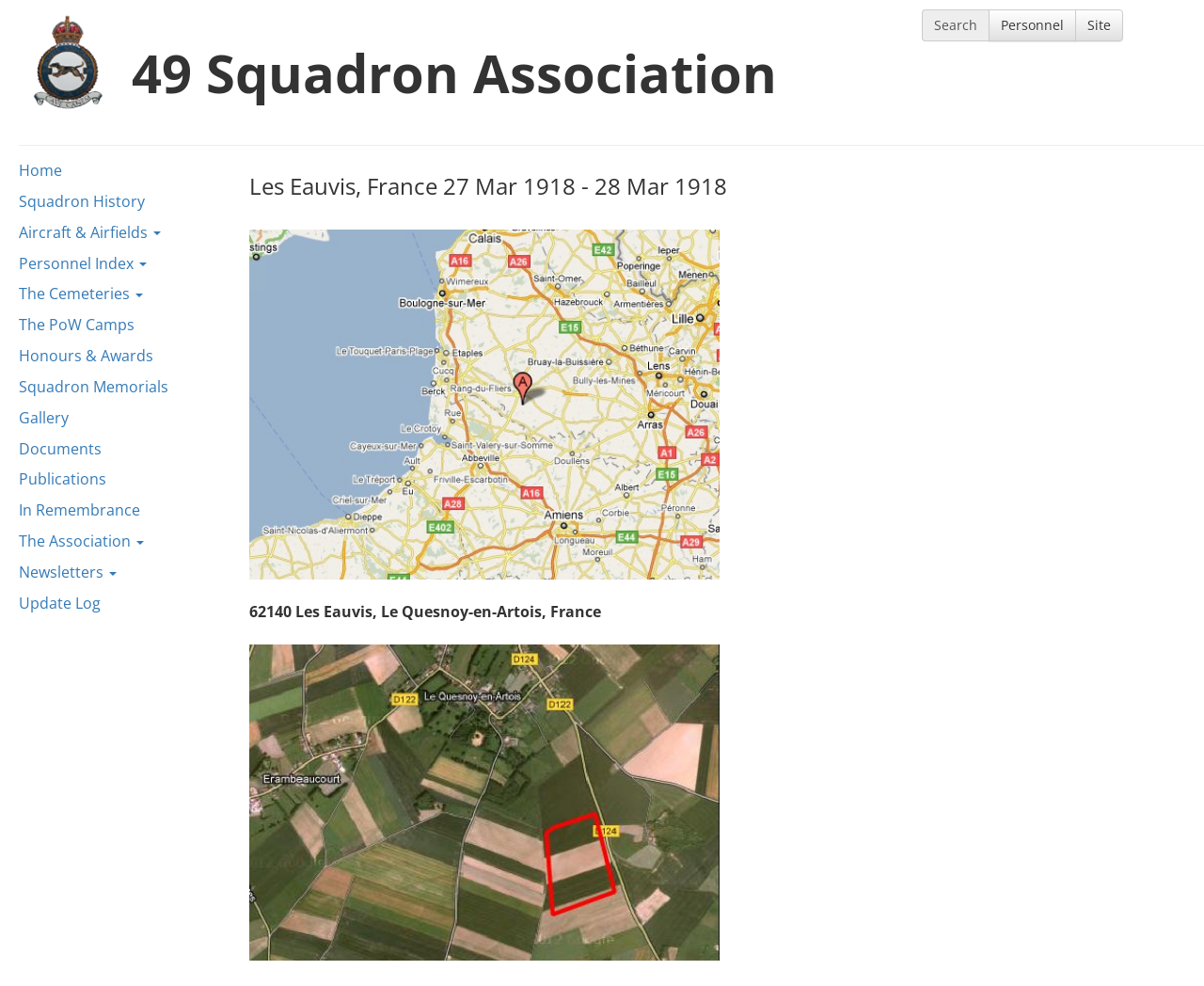Detail the features and information presented on the webpage.

The webpage is about the 49 Squadron Association, specifically focusing on Les Eauvis, France during the period of 27 Mar 1918 - 28 Mar 1918. 

At the top, there is a heading that displays the title "49 Squadron Association". To the right of the title, there is a search bar with the label "Search" and a group of links including "Personnel" and "Site". 

On the left side of the page, there is a vertical menu with 14 links, including "Home", "Squadron History", "Aircraft & Airfields", and others. These links are stacked on top of each other, with "Home" at the top and "Update Log" at the bottom.

Below the title, there is another heading that displays the subtitle "Les Eauvis, France 27 Mar 1918 - 28 Mar 1918". Below this subtitle, there is a paragraph of text that provides more information about the location, stating "62140 Les Eauvis, Le Quesnoy-en-Artois, France".